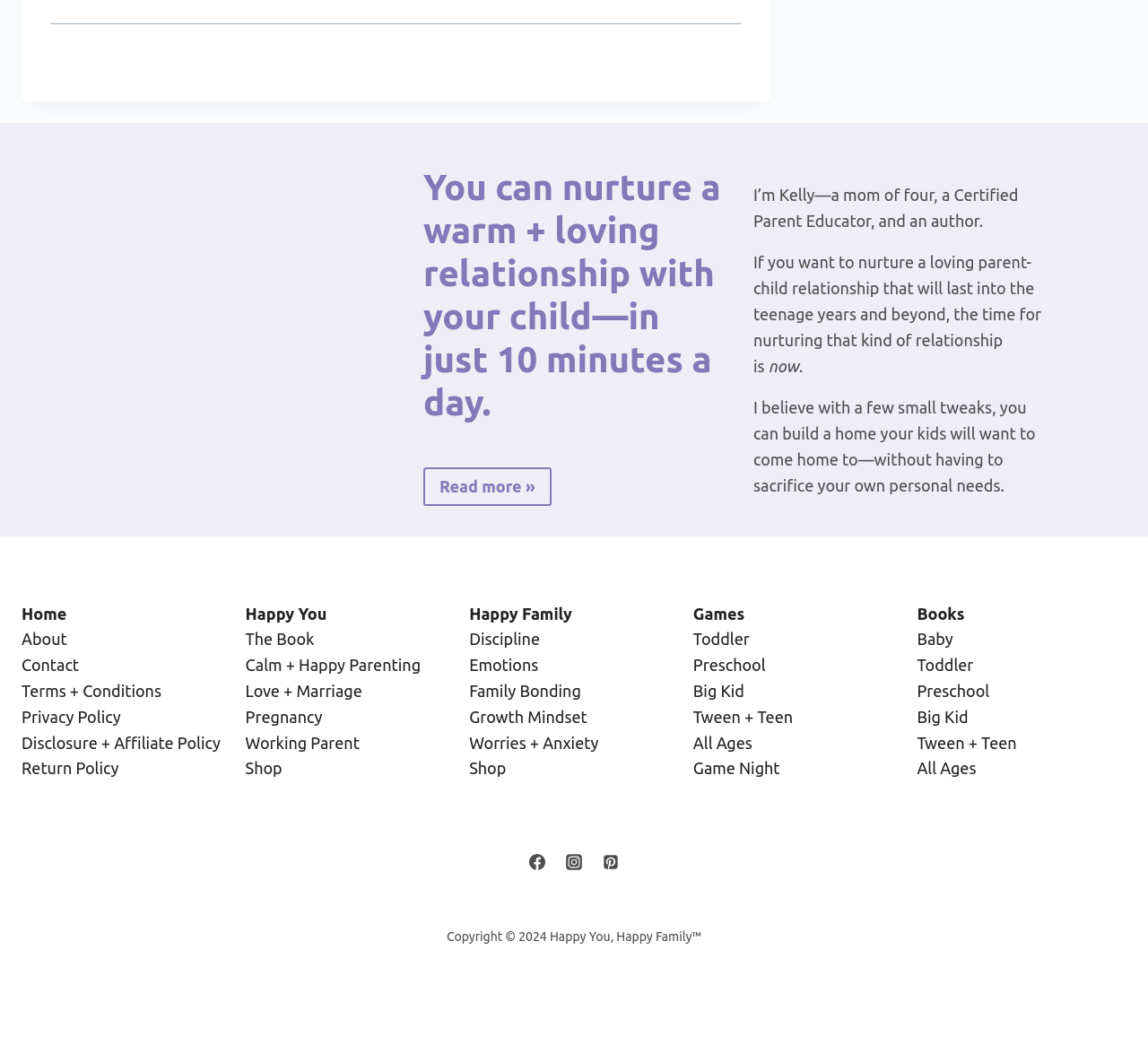Find the bounding box of the web element that fits this description: "Shop".

[0.409, 0.732, 0.441, 0.749]